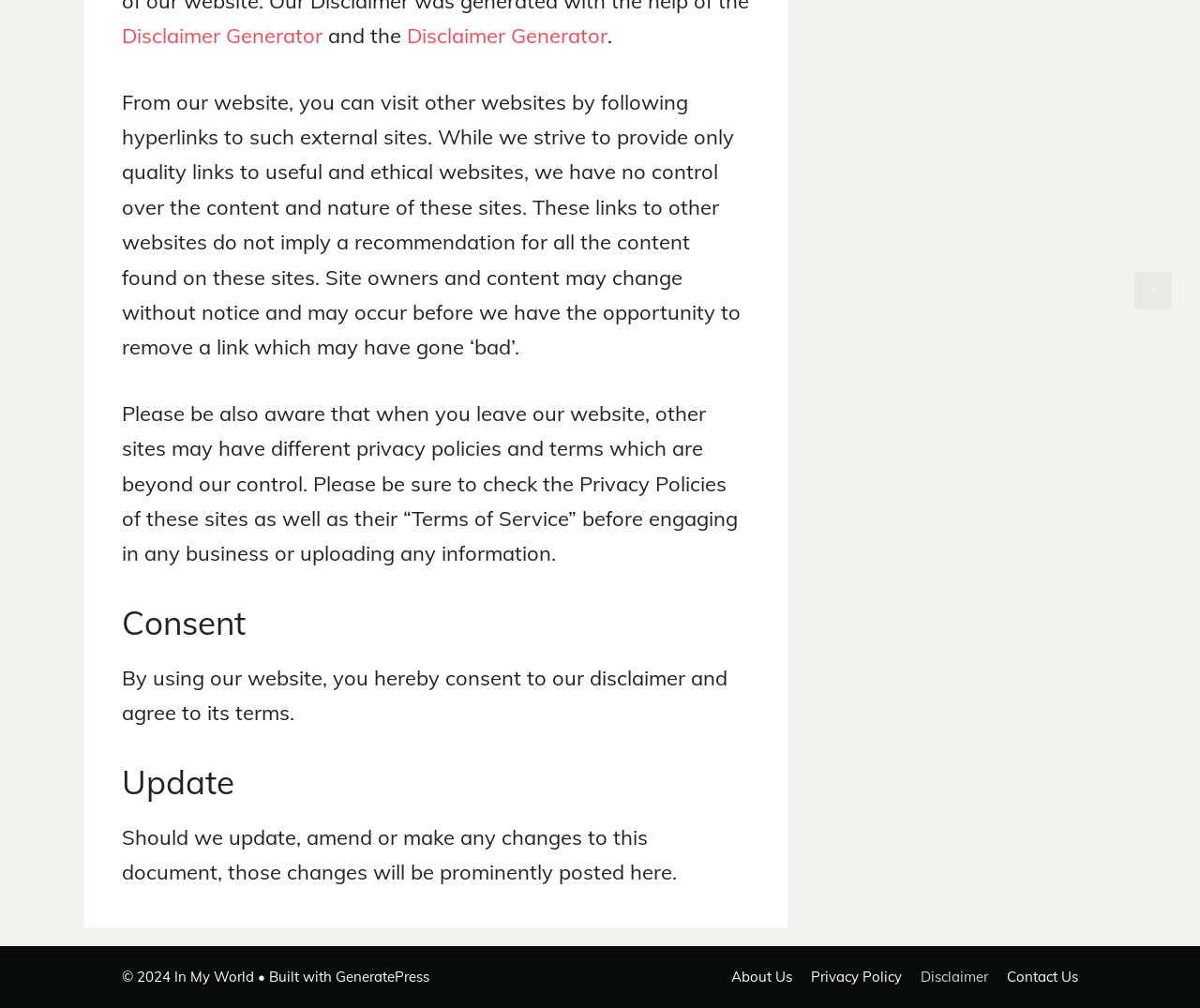Locate the bounding box of the UI element defined by this description: "Log in". The coordinates should be given as four float numbers between 0 and 1, formatted as [left, top, right, bottom].

None